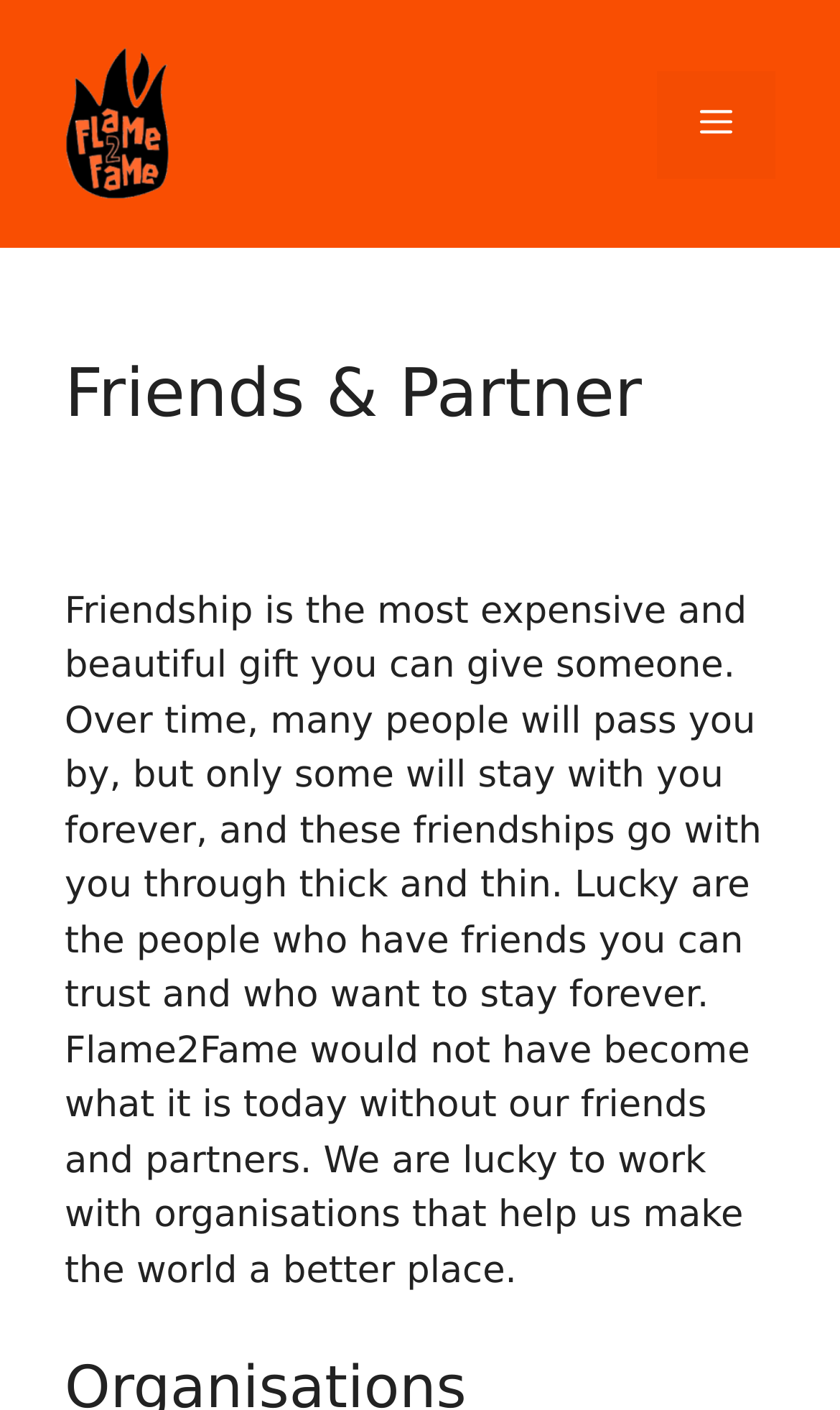What is the tone of the webpage's content?
Can you provide a detailed and comprehensive answer to the question?

The webpage's content expresses gratitude towards friends and partners, and reflects on the importance of true friendships, conveying a tone that is appreciative and reflective.